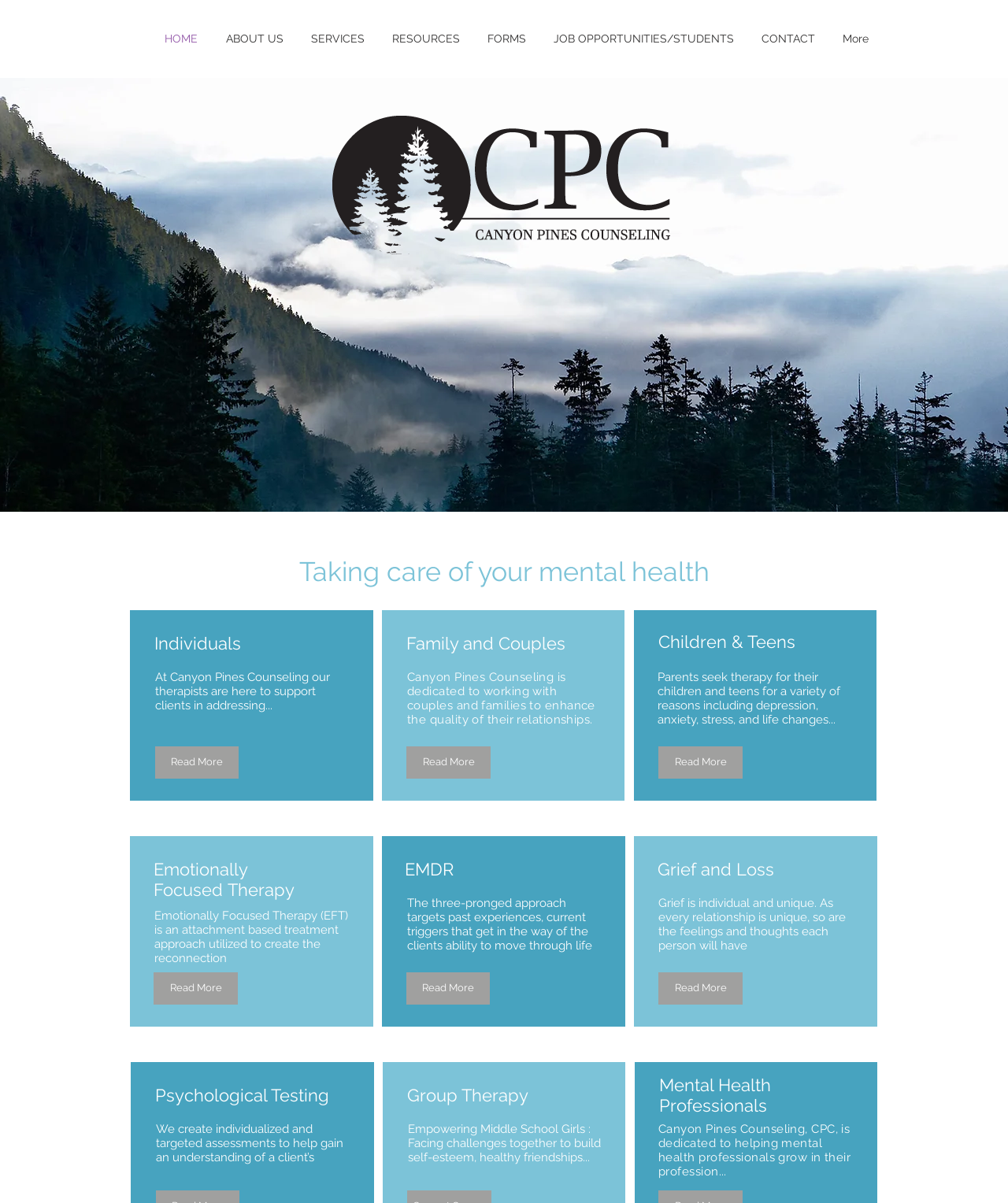Find the bounding box coordinates of the clickable area that will achieve the following instruction: "Read more about Individuals".

[0.154, 0.62, 0.237, 0.647]